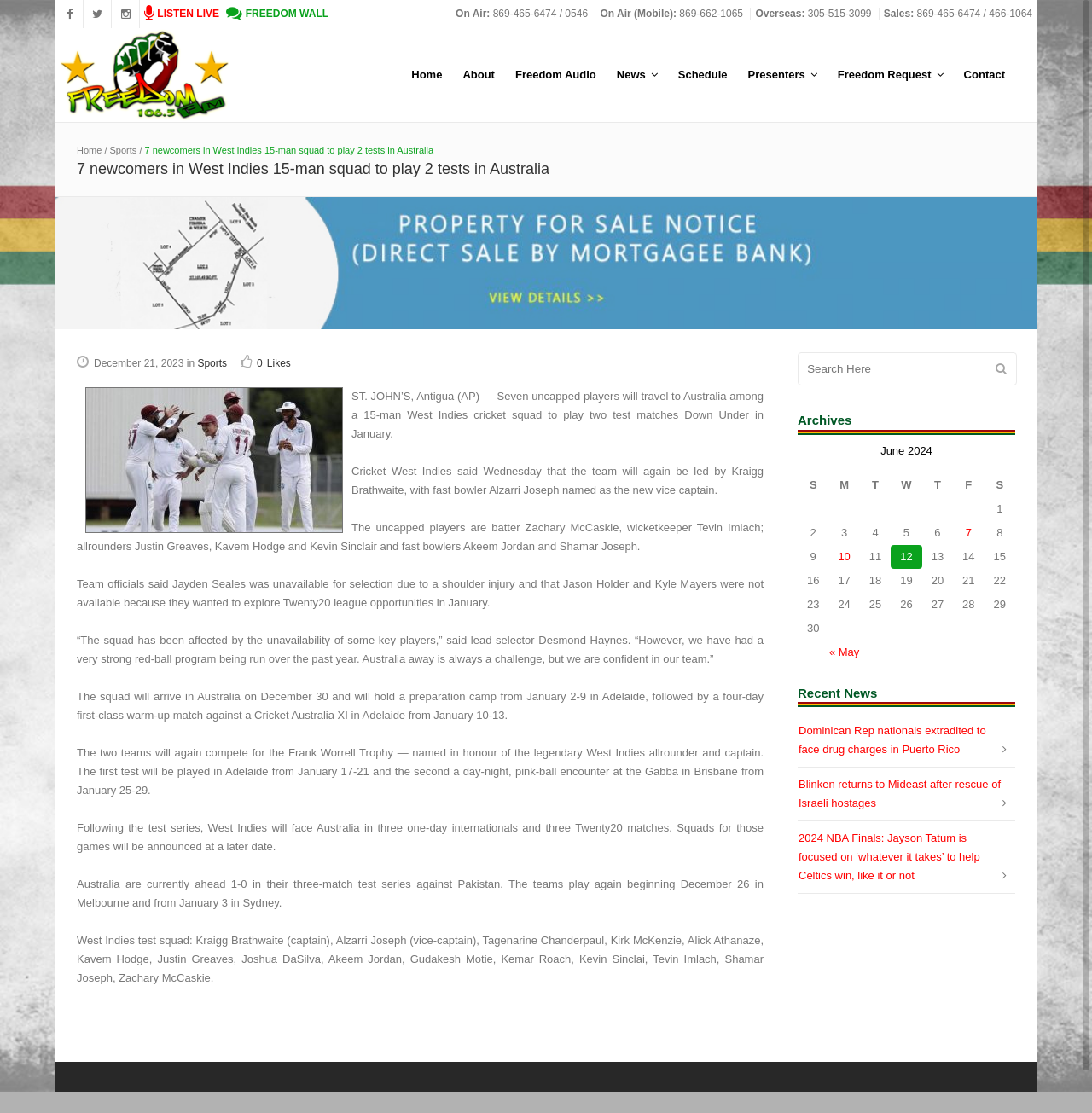Find the bounding box coordinates of the clickable area that will achieve the following instruction: "Read the news about 7 newcomers in West Indies 15-man squad to play 2 tests in Australia".

[0.132, 0.13, 0.397, 0.14]